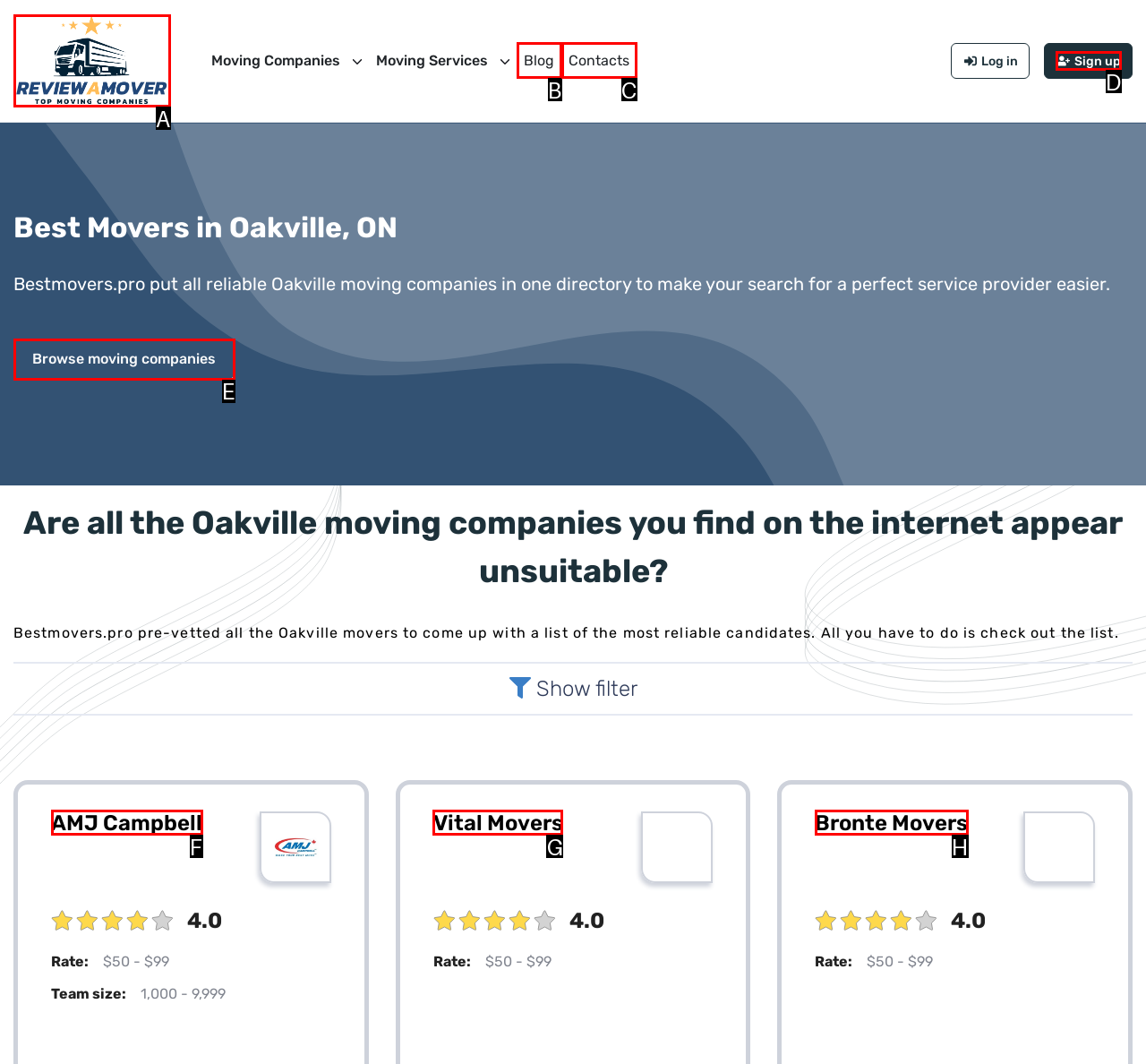Determine which HTML element fits the description: Gaming. Answer with the letter corresponding to the correct choice.

None